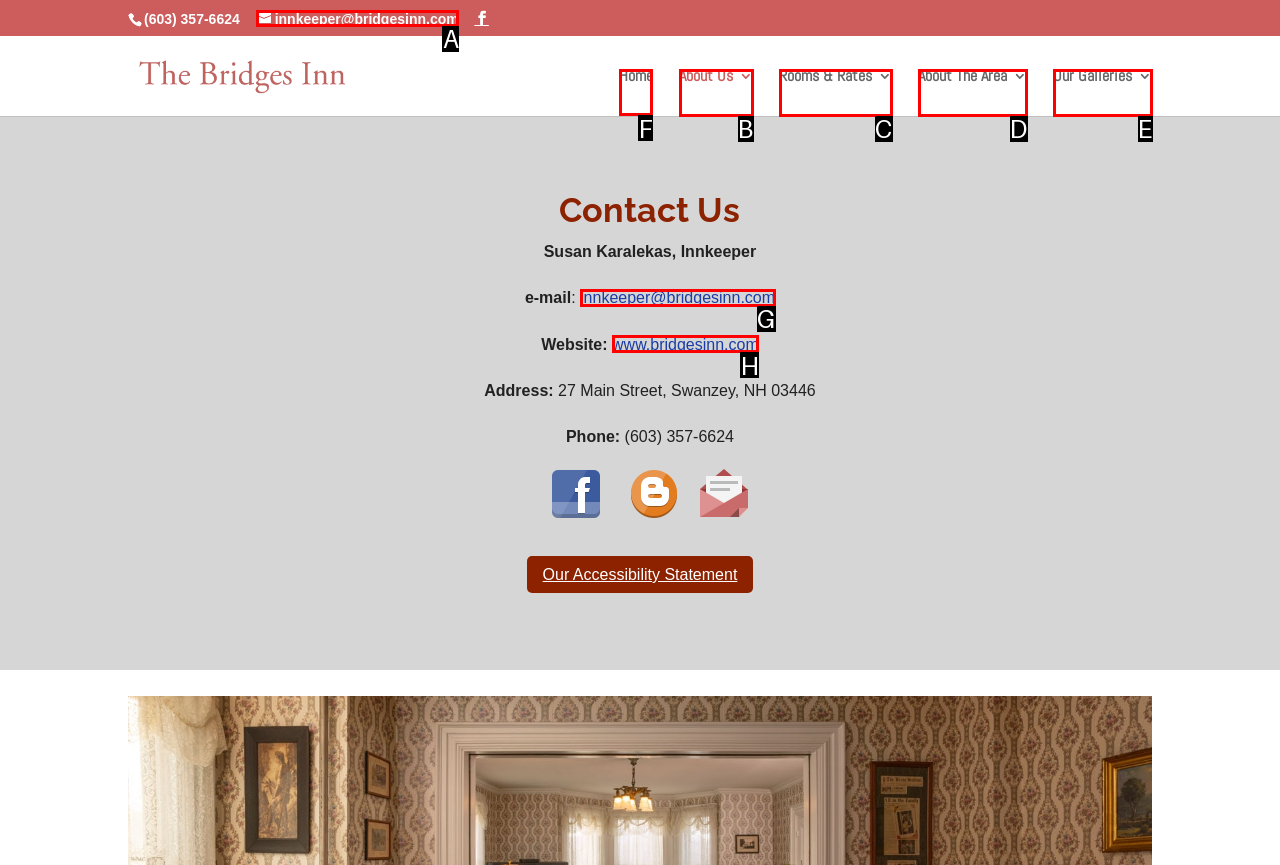Identify the correct UI element to click to follow this instruction: Click the 'Home' link
Respond with the letter of the appropriate choice from the displayed options.

F